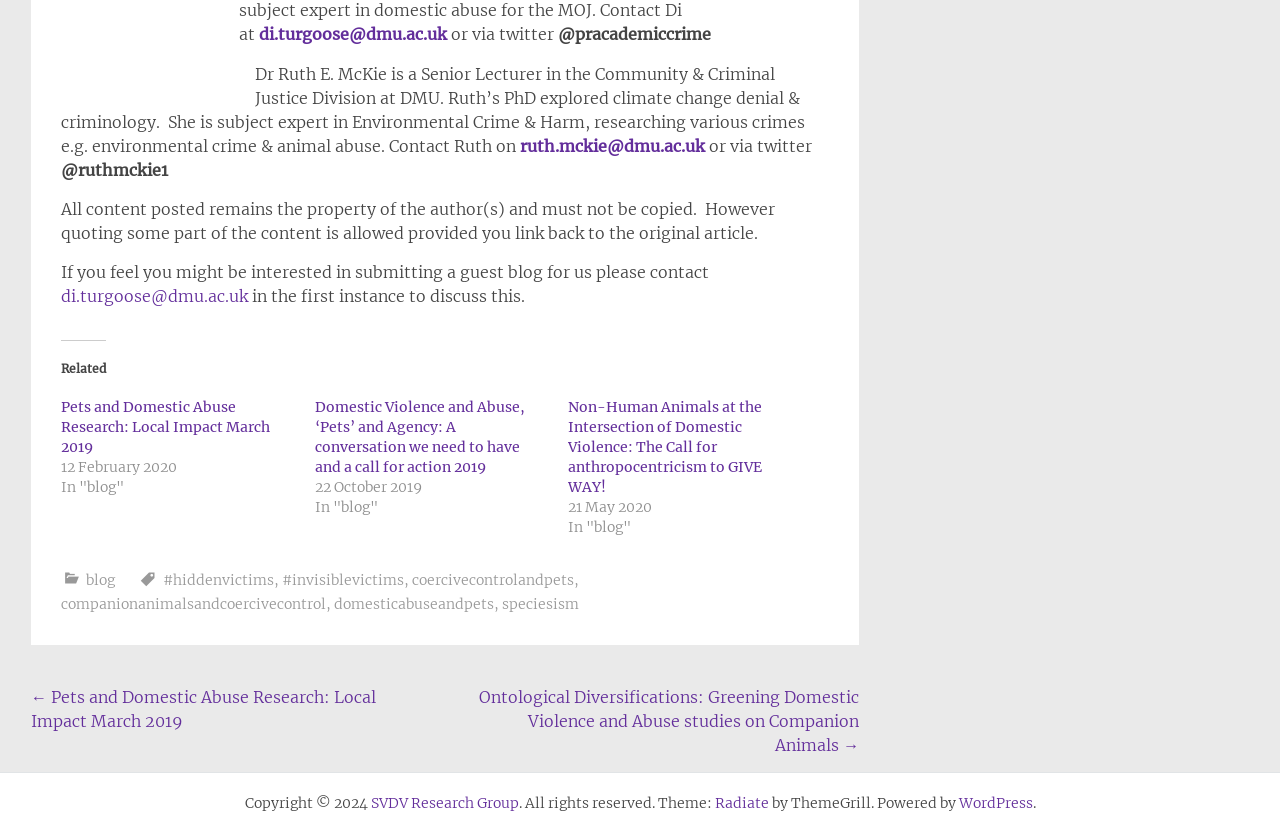Determine the bounding box coordinates for the area that needs to be clicked to fulfill this task: "View the related blog post 'Domestic Violence and Abuse, ‘Pets’ and Agency: A conversation we need to have and a call for action 2019'". The coordinates must be given as four float numbers between 0 and 1, i.e., [left, top, right, bottom].

[0.246, 0.477, 0.41, 0.571]